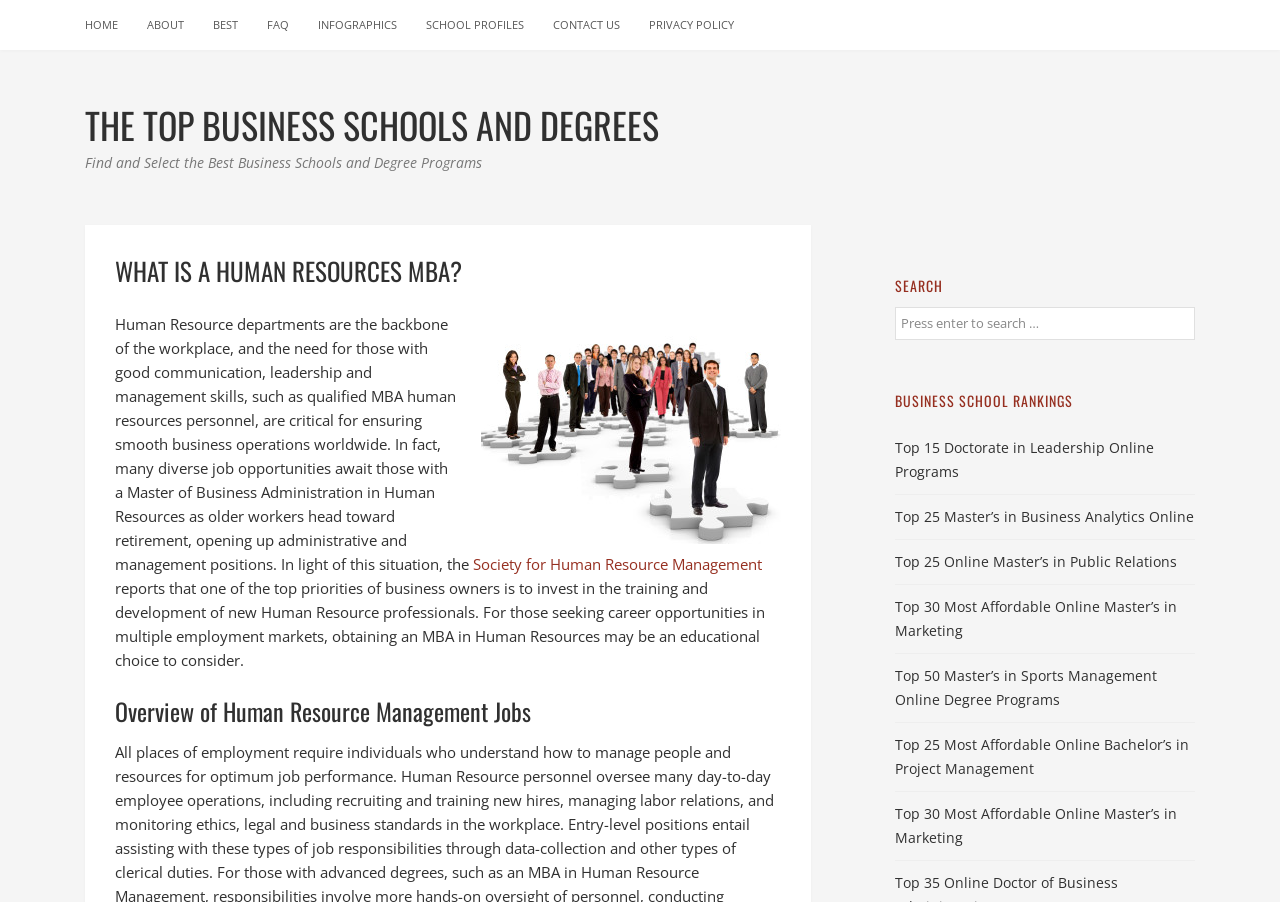How many business school rankings are listed?
Can you provide an in-depth and detailed response to the question?

In the 'BUSINESS SCHOOL RANKINGS' section, I found 6 links to different business school rankings, which are 'Top 15 Doctorate in Leadership Online Programs', 'Top 25 Master’s in Business Analytics Online', 'Top 25 Online Master’s in Public Relations', 'Top 30 Most Affordable Online Master’s in Marketing', 'Top 50 Master’s in Sports Management Online Degree Programs', and 'Top 25 Most Affordable Online Bachelor’s in Project Management'.